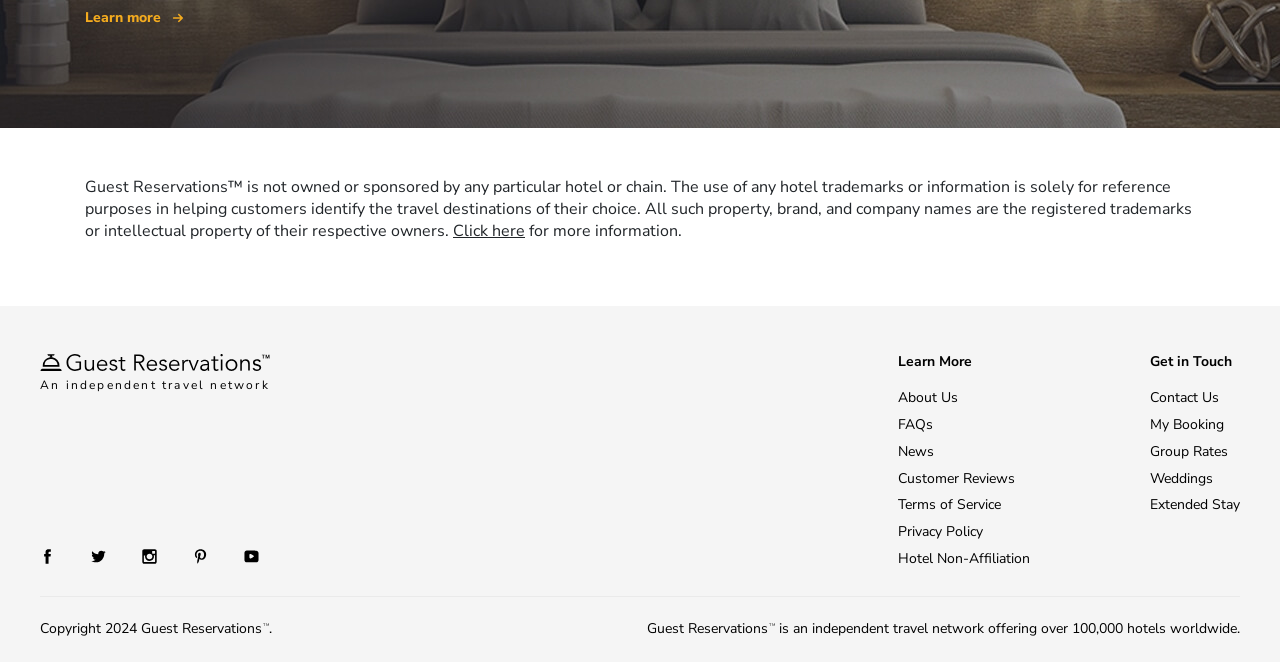Identify the bounding box coordinates for the element you need to click to achieve the following task: "Click Terms of Service". Provide the bounding box coordinates as four float numbers between 0 and 1, in the form [left, top, right, bottom].

[0.702, 0.748, 0.782, 0.777]